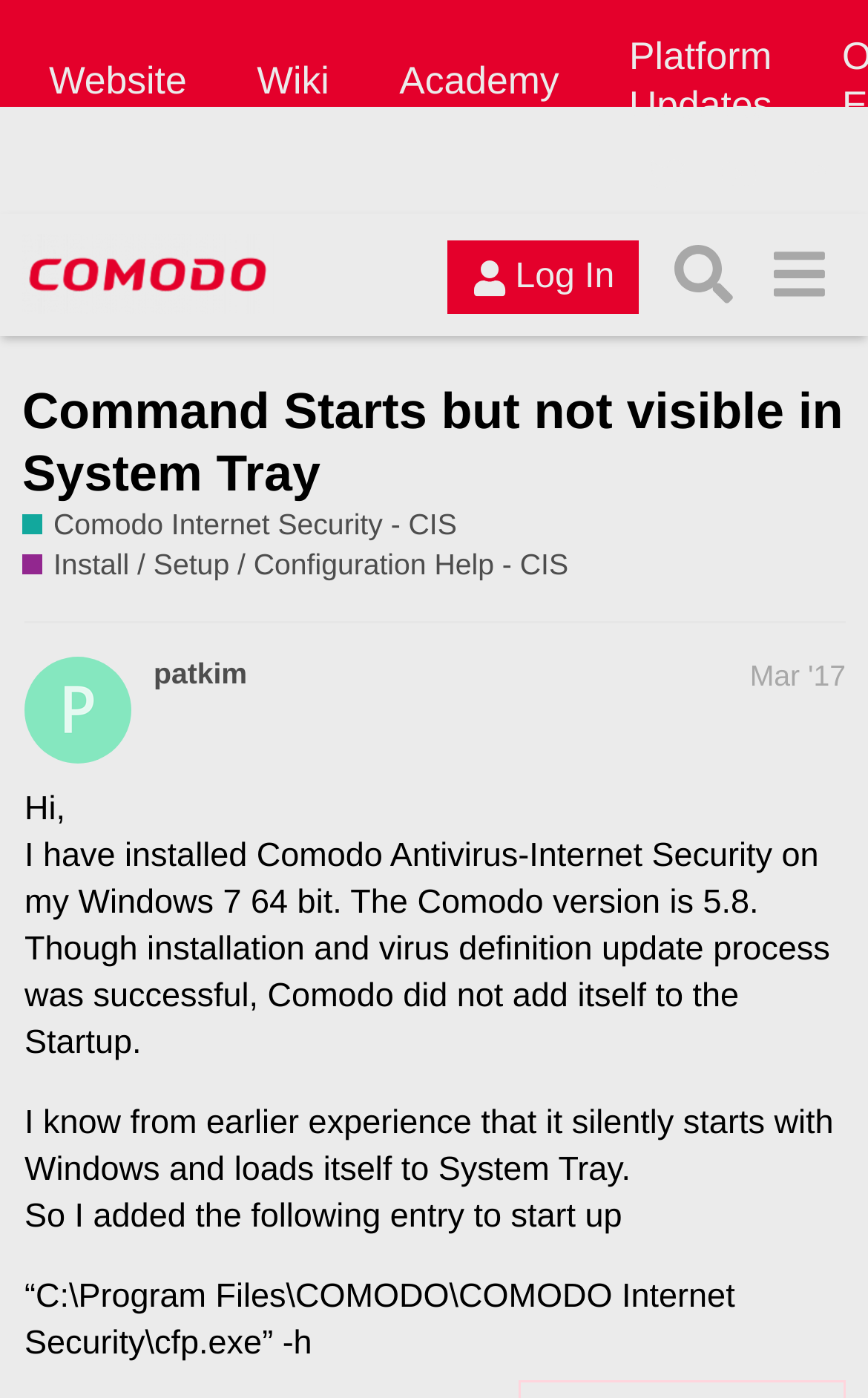From the image, can you give a detailed response to the question below:
What is the username of the user who posted the topic?

The username of the user who posted the topic can be found in the link 'patkim' which is located in the topic information area of the webpage.